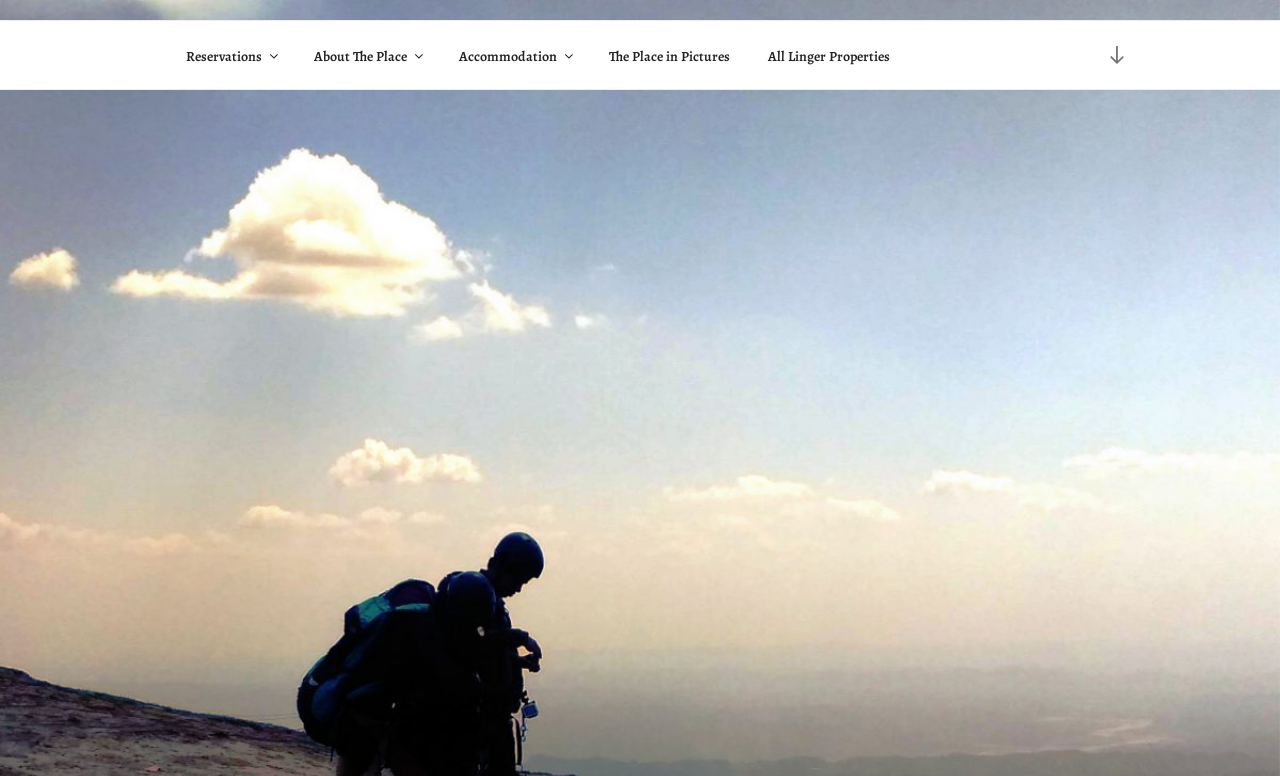Identify and provide the bounding box coordinates of the UI element described: "notes on ?-based language". The coordinates should be formatted as [left, top, right, bottom], with each number being a float between 0 and 1.

None